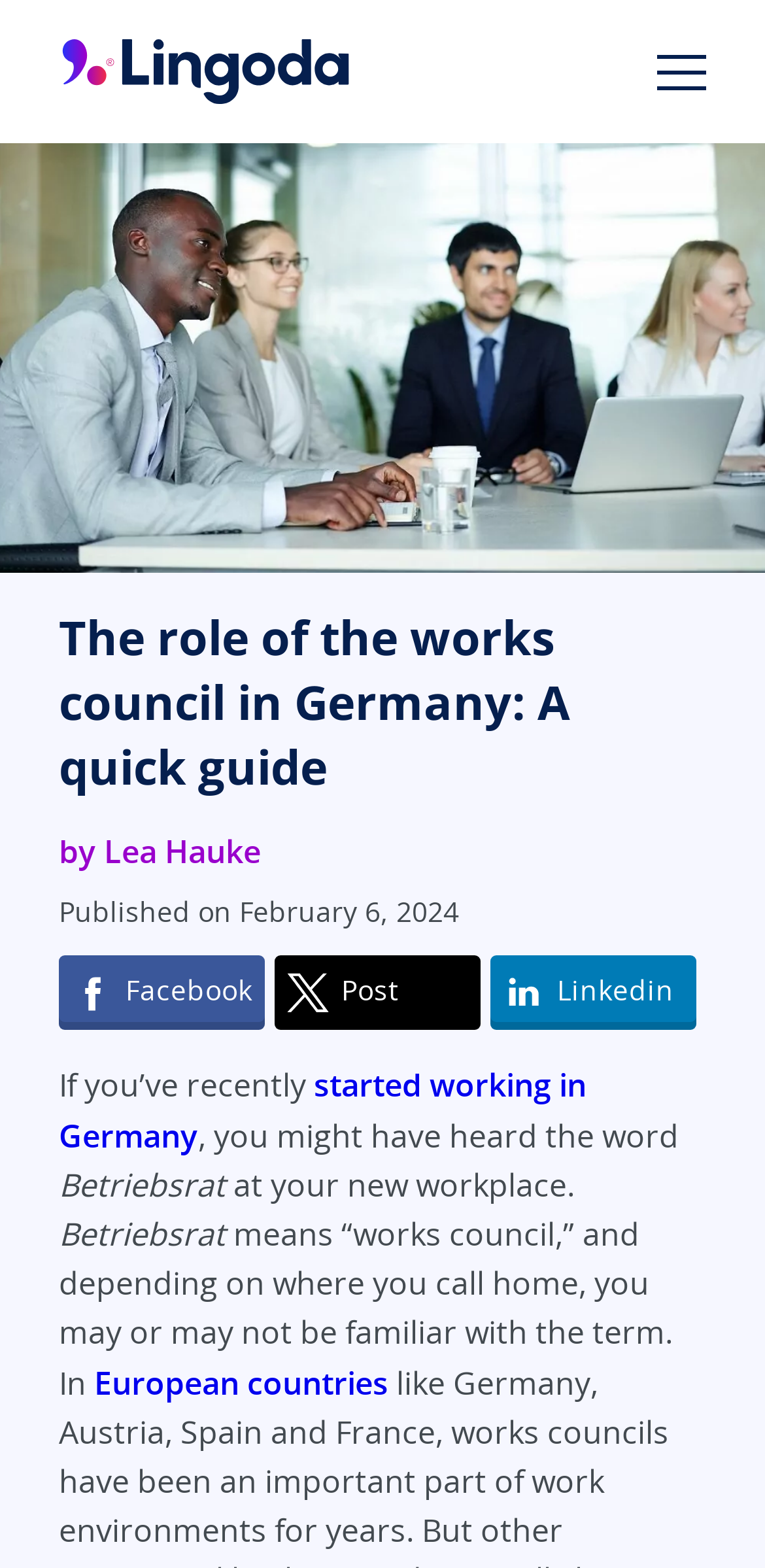Predict the bounding box for the UI component with the following description: "Lea Hauke".

[0.136, 0.53, 0.341, 0.557]